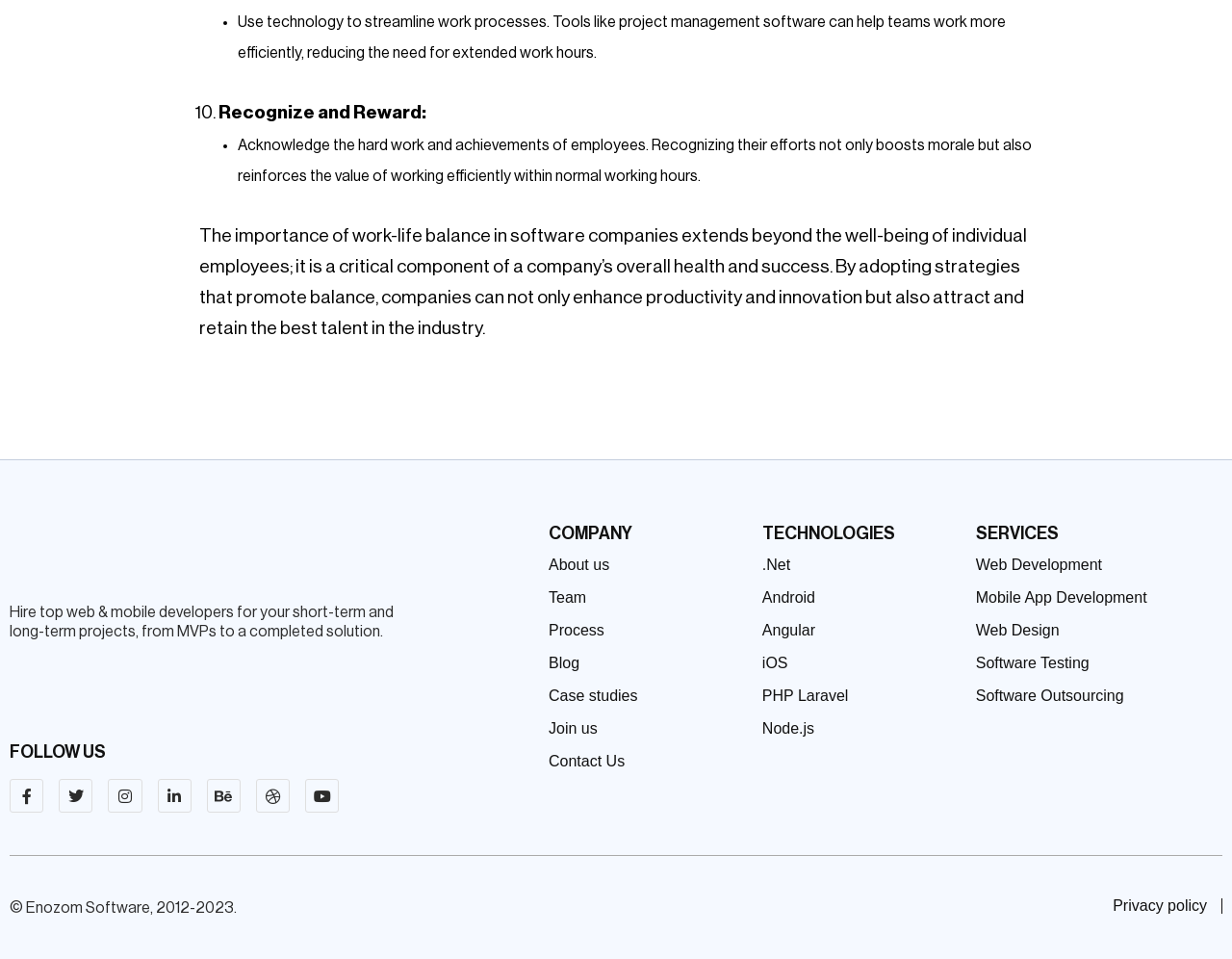Determine the bounding box coordinates of the element that should be clicked to execute the following command: "Follow us on Facebook".

[0.008, 0.812, 0.035, 0.848]